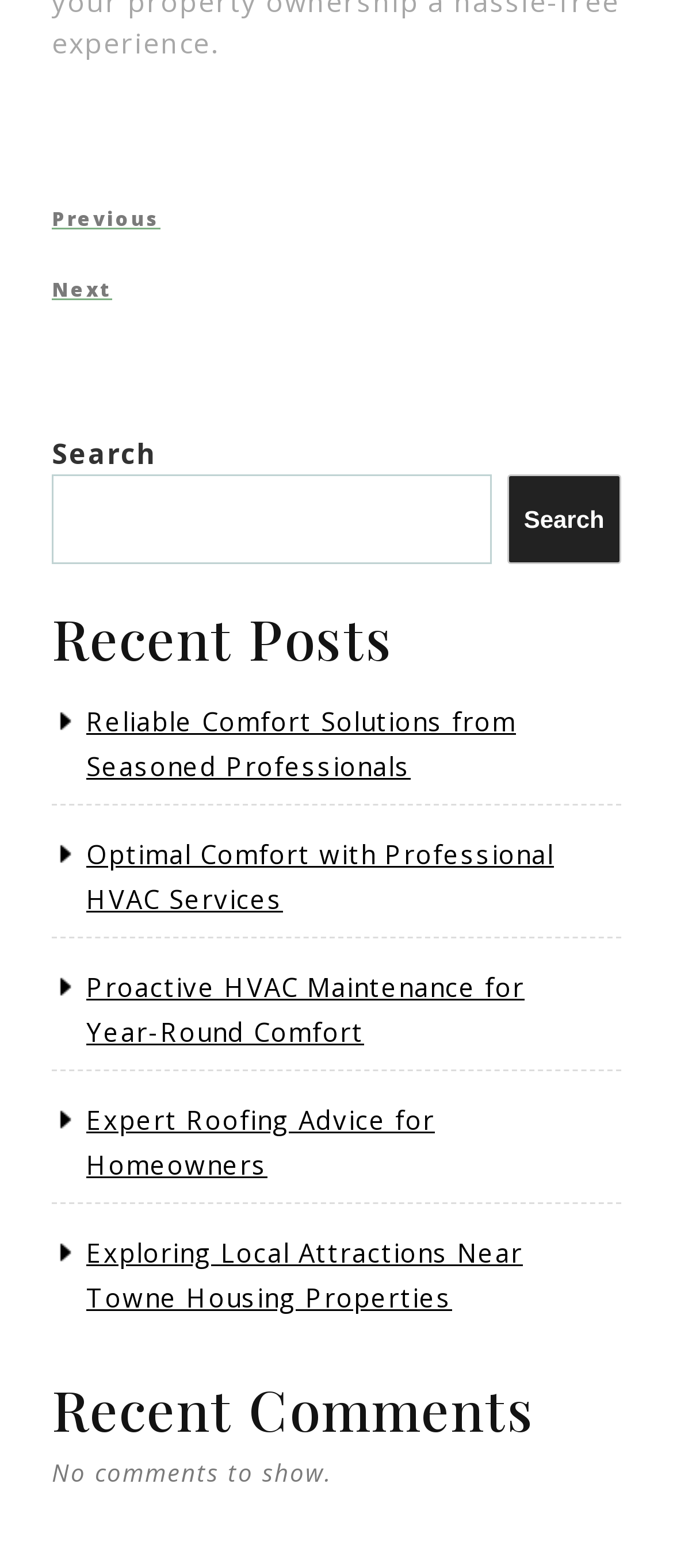What is the current state of the comments section?
Please use the image to deliver a detailed and complete answer.

The 'Recent Comments' section contains a static text 'No comments to show.', which indicates that there are currently no comments to display.